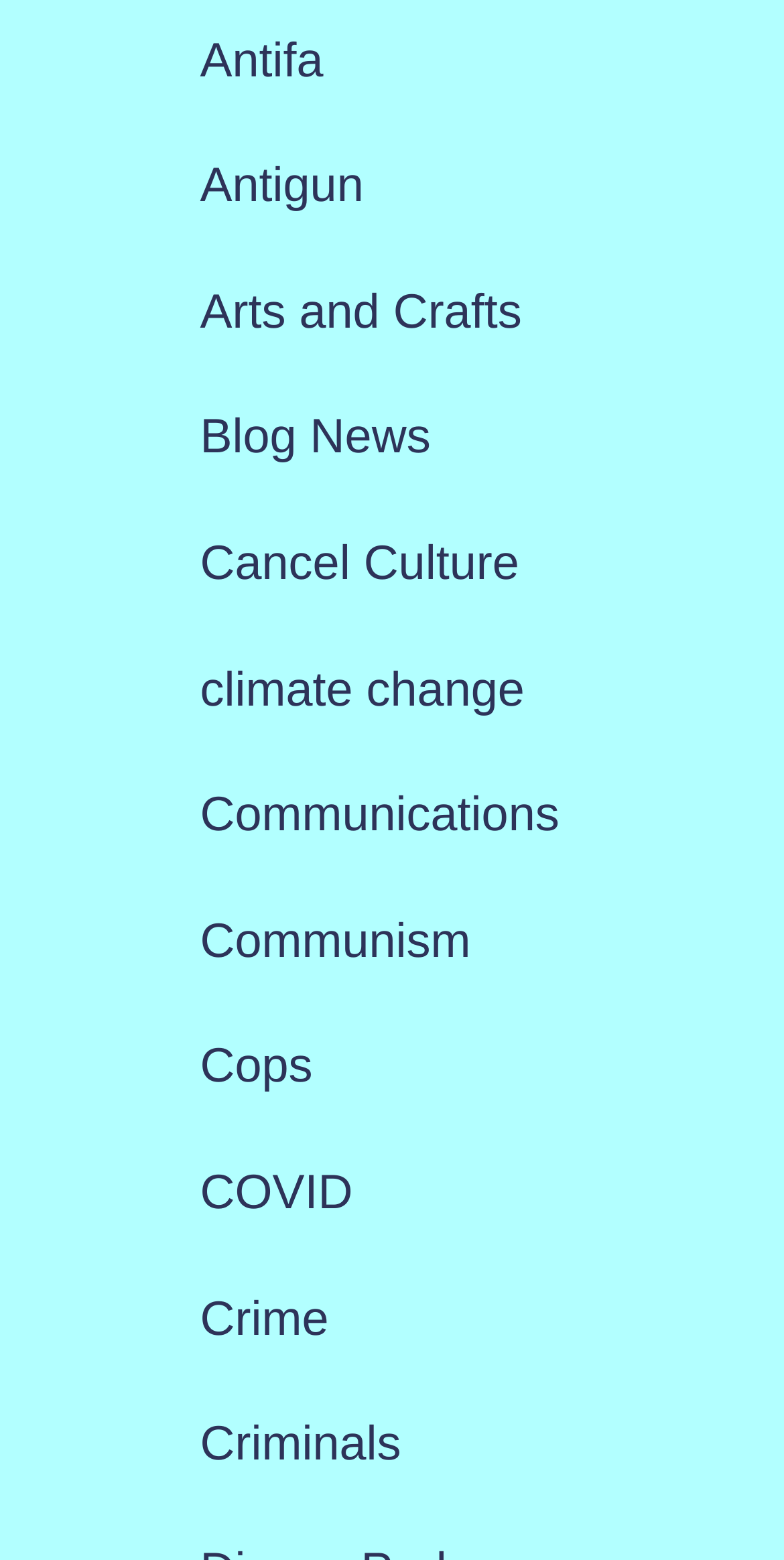What is the first link on the webpage?
Please answer using one word or phrase, based on the screenshot.

Antifa